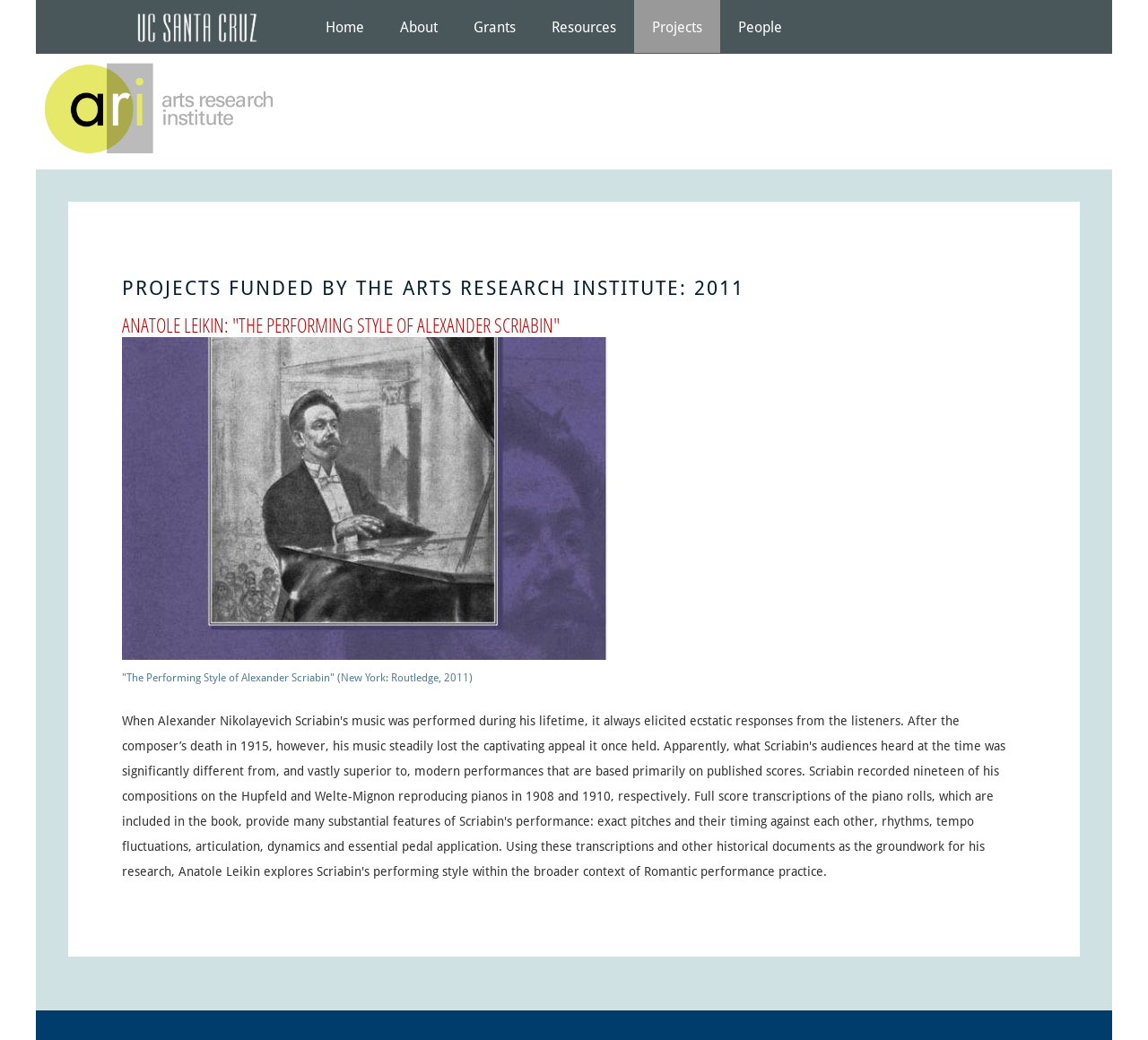Find and provide the bounding box coordinates for the UI element described here: "UC Santa Cruz". The coordinates should be given as four float numbers between 0 and 1: [left, top, right, bottom].

[0.106, 0.0, 0.268, 0.053]